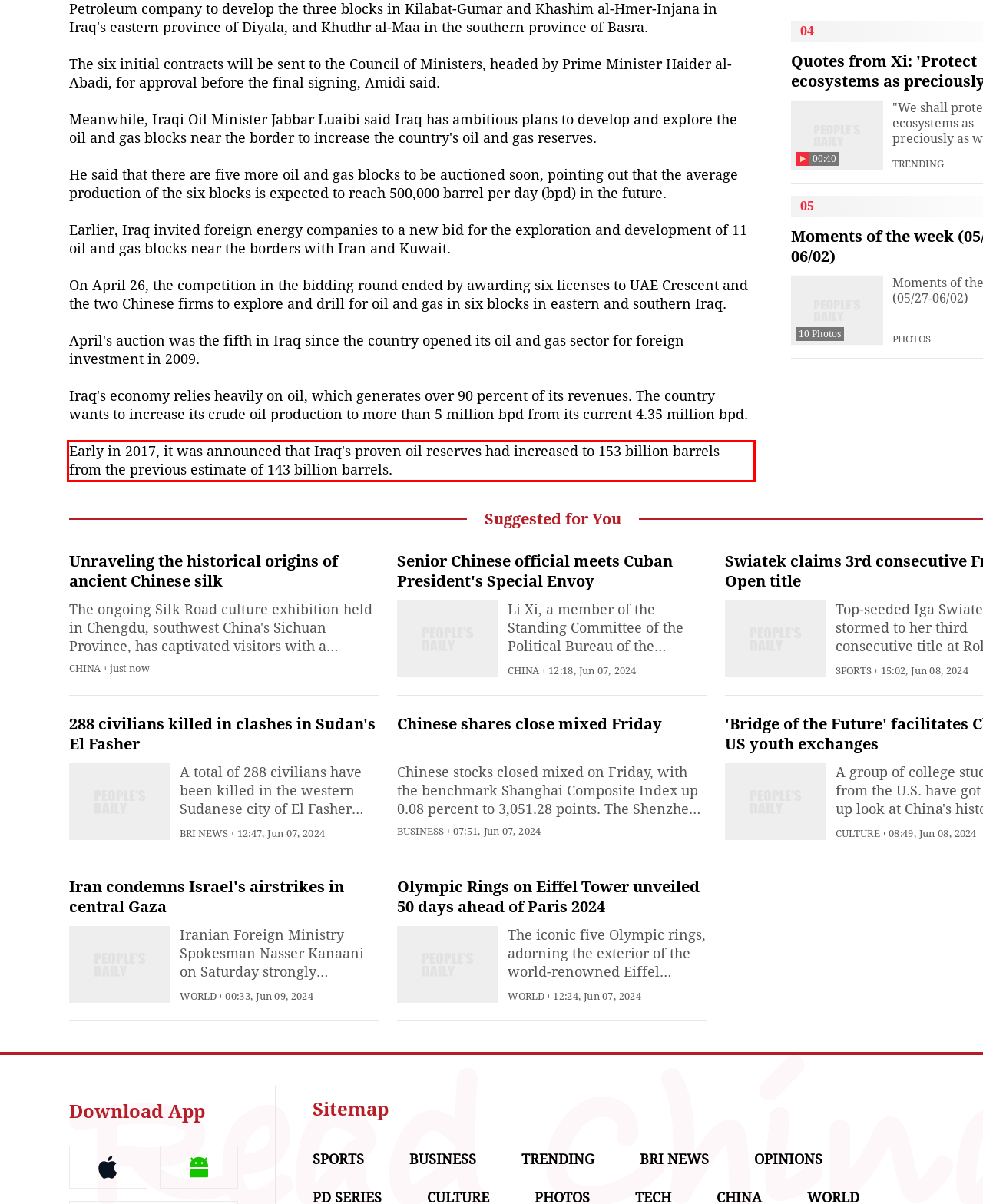Please look at the screenshot provided and find the red bounding box. Extract the text content contained within this bounding box.

Early in 2017, it was announced that Iraq's proven oil reserves had increased to 153 billion barrels from the previous estimate of 143 billion barrels.